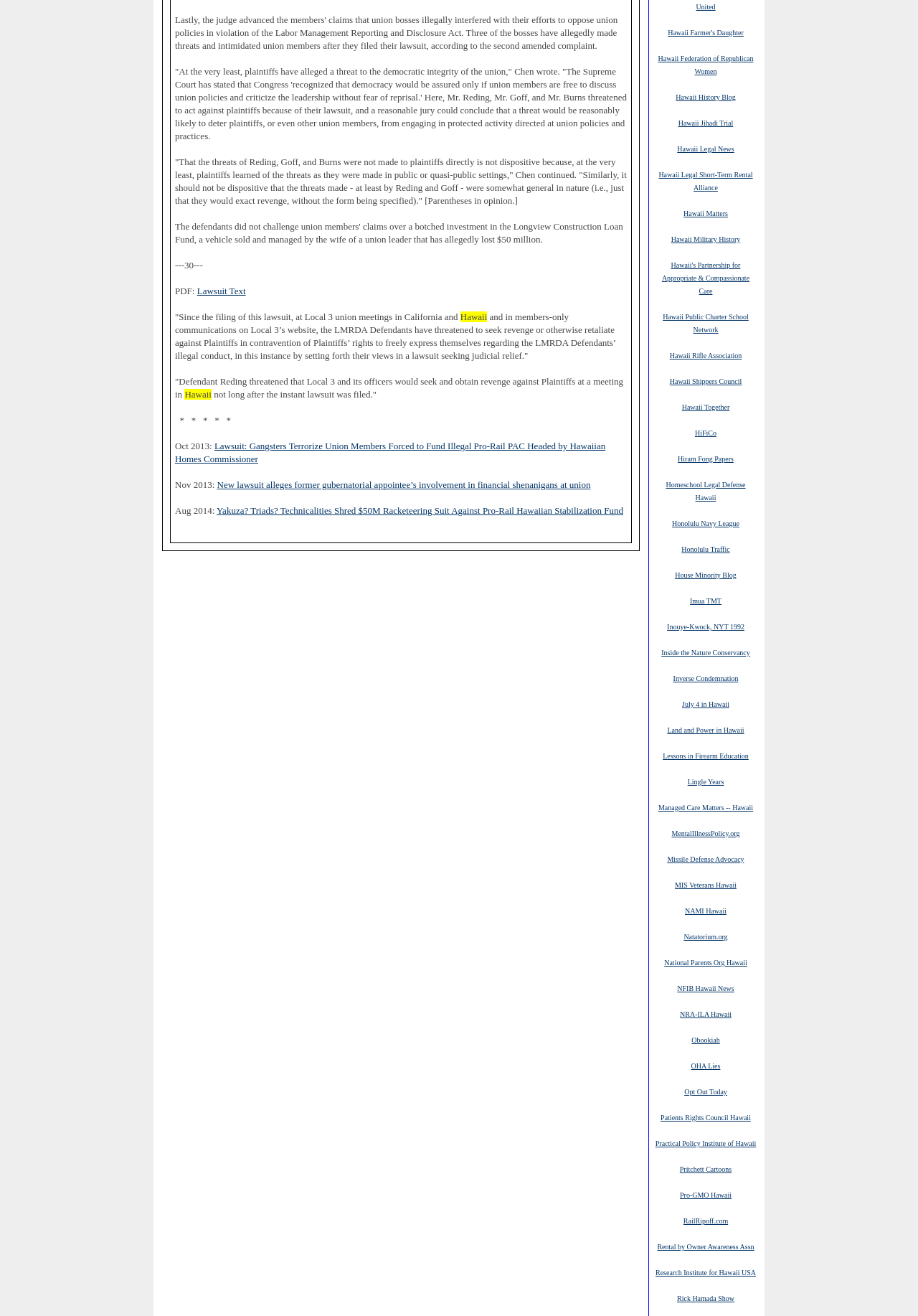Find the bounding box coordinates of the element I should click to carry out the following instruction: "Check the news on 'Hawaii Legal News'".

[0.738, 0.109, 0.8, 0.117]